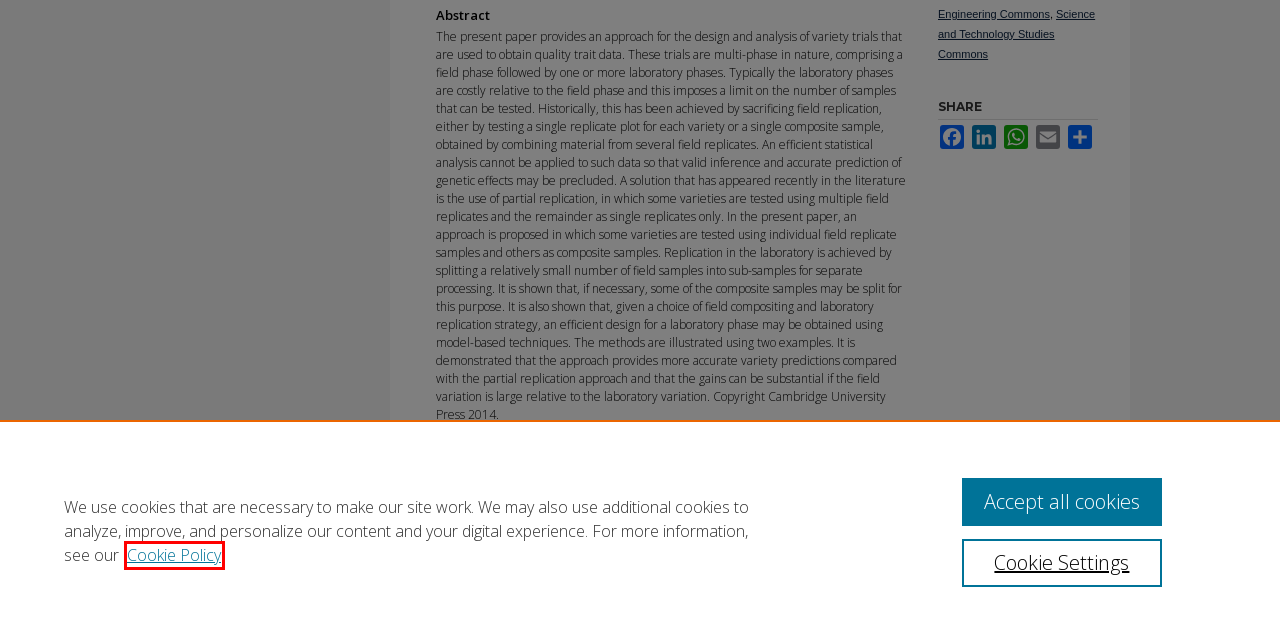Please examine the screenshot provided, which contains a red bounding box around a UI element. Select the webpage description that most accurately describes the new page displayed after clicking the highlighted element. Here are the candidates:
A. Research Online: Accessibility Statement
B. AddToAny - Share
C. Digital Commons | Digital showcase for scholarly work | Elsevier
D. About Institutional Repositories | Research Online - University of Wollongong
E. Science and Technology Studies | Open Access Articles | Digital Commons Network™
F. Cookie Notice | Elsevier Legal
G. Engineering | Open Access Articles | Digital Commons Network™
H. Copyright - bepress

F